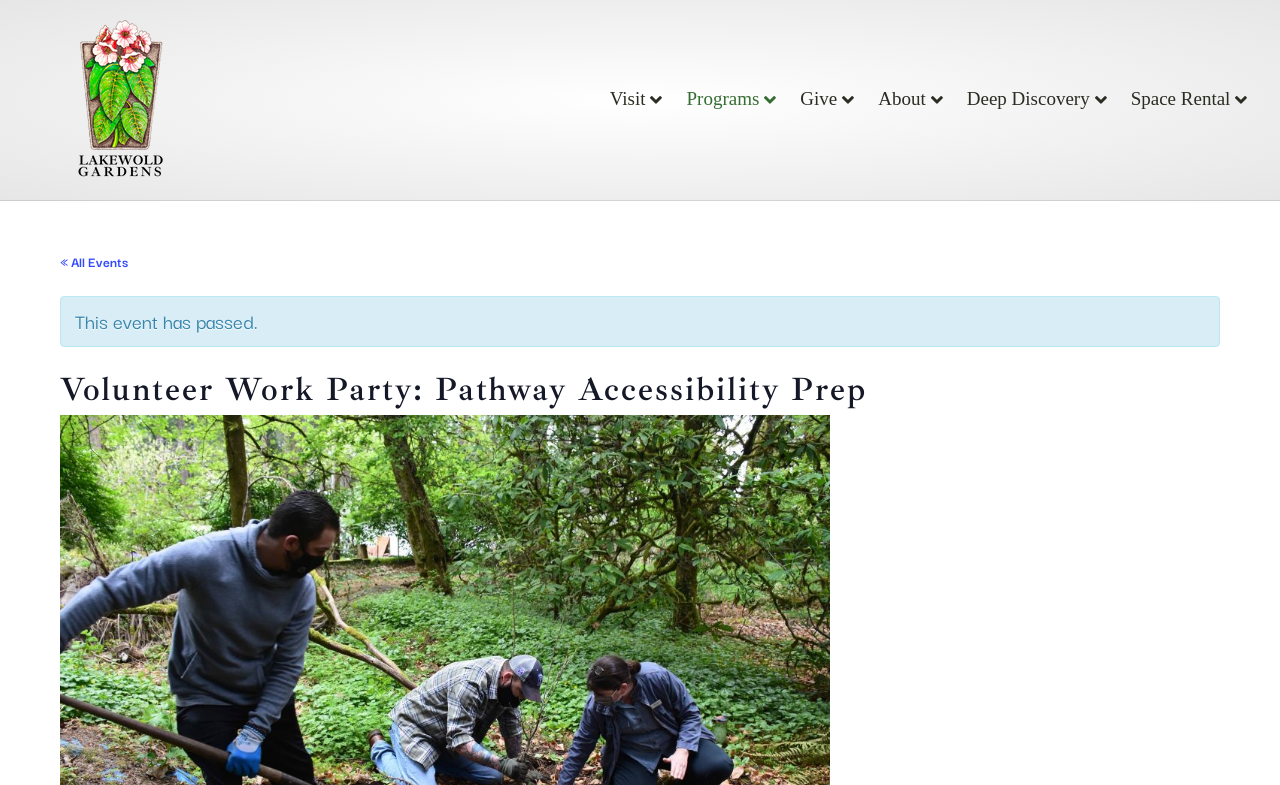Please identify the coordinates of the bounding box for the clickable region that will accomplish this instruction: "read about Volunteer Work Party event".

[0.047, 0.465, 0.953, 0.528]